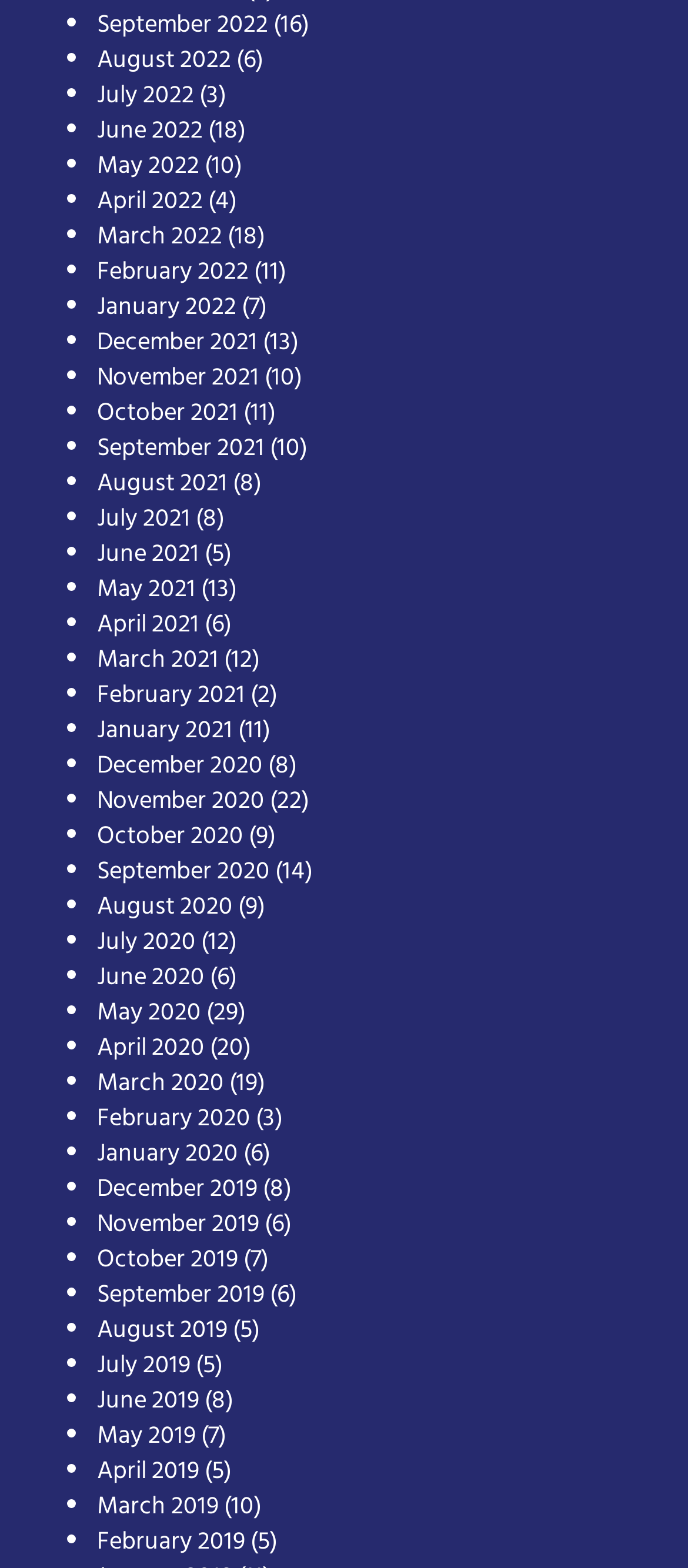What is the month with the most articles?
Please provide a full and detailed response to the question.

I looked at the numbers in parentheses next to each month and found that November 2020 has the highest number, which is 22.